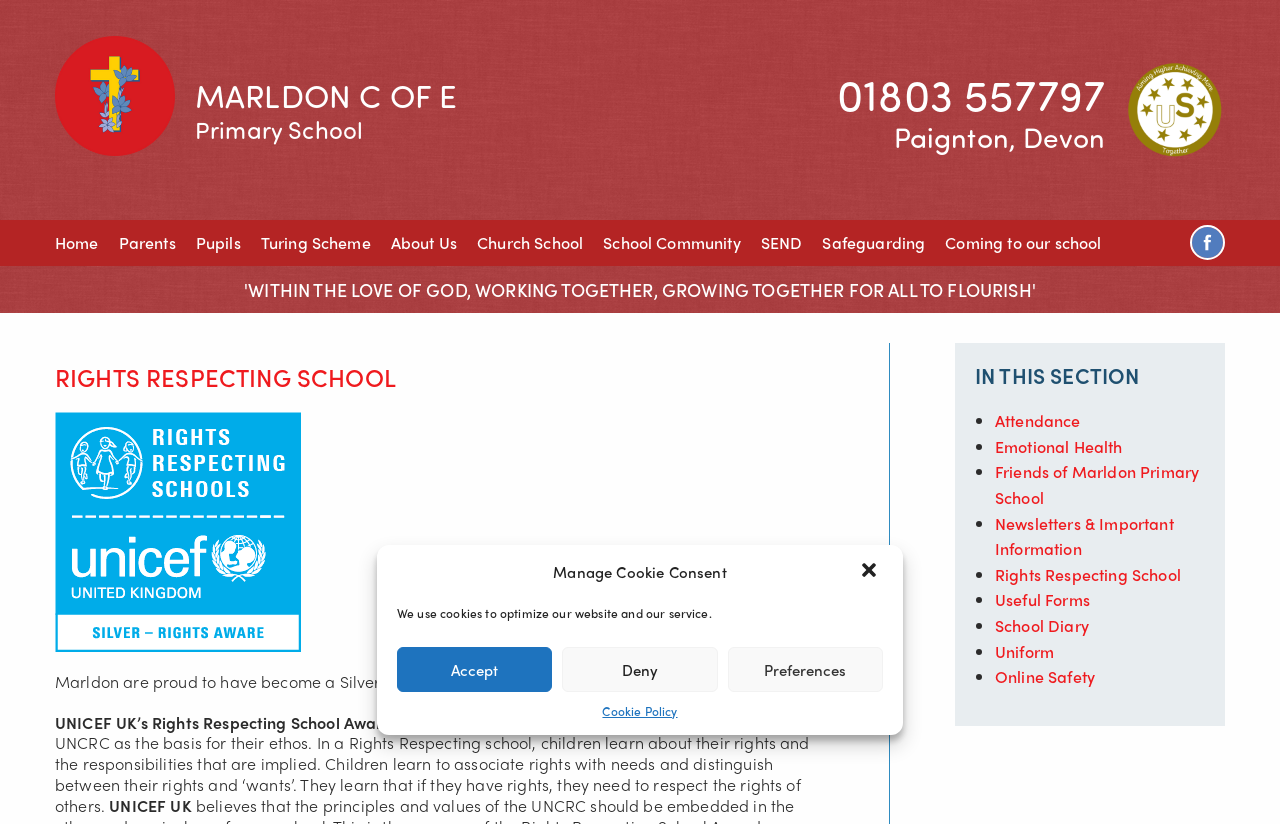What are the sections available in the 'About Us' category of Marldon C of E Primary School?
Can you offer a detailed and complete answer to this question?

I found this information by looking at the list elements on the webpage, specifically the ones that are listed under the heading 'IN THIS SECTION'. These sections include 'Attendance', 'Emotional Health', 'Friends of Marldon Primary School', and more.